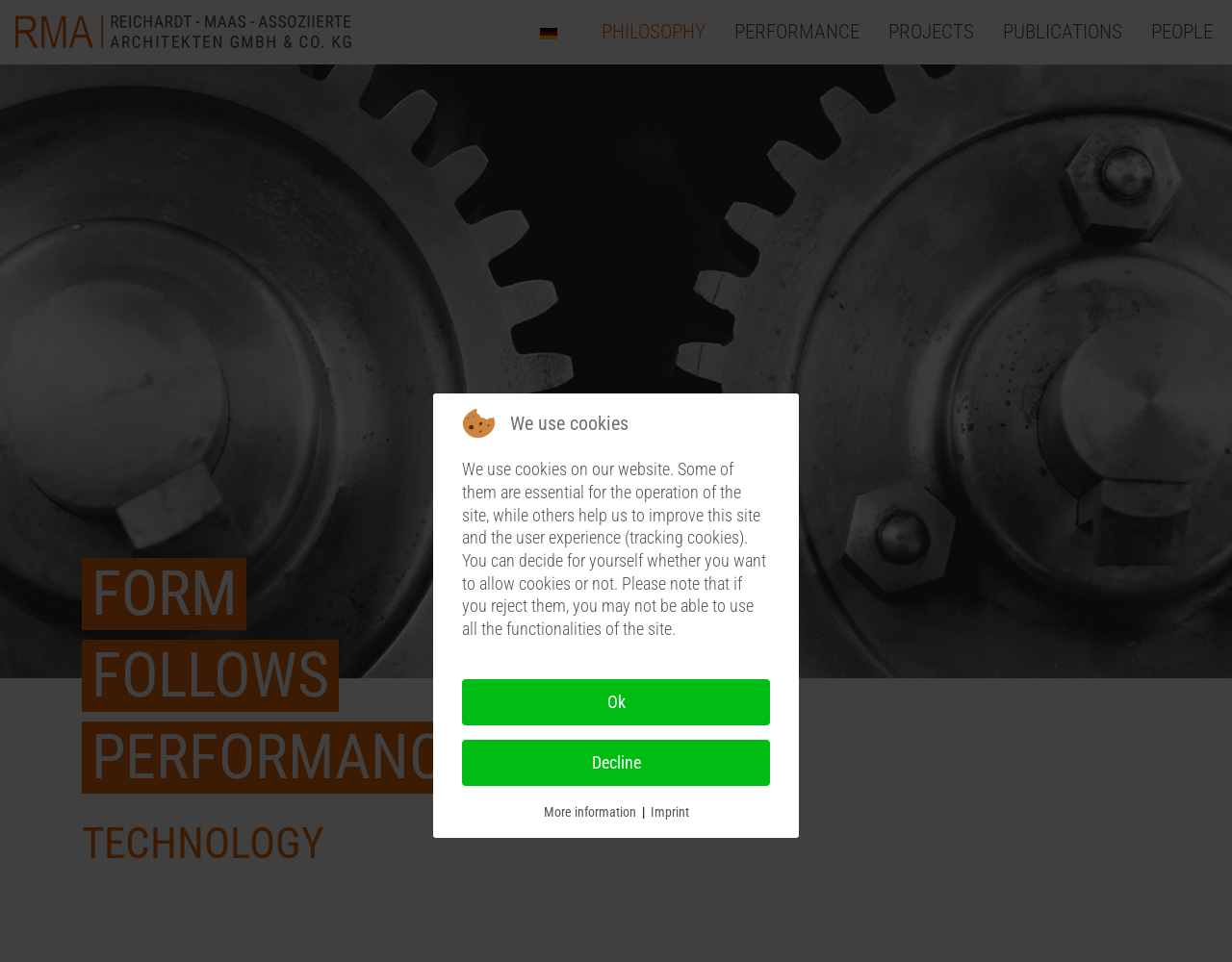Generate a thorough description of the webpage.

The webpage is about technology, with a prominent header section at the top featuring five links: "PHILOSOPHY", "PERFORMANCE", "PROJECTS", "PUBLICATIONS", and "PEOPLE". These links are evenly spaced and span across the top of the page.

Below the header section, there are four headings: "FORM", "FOLLOWS", "PERFORMANCE", and "TECHNOLOGY", which are stacked vertically on the left side of the page.

On the top-left corner, there is a small image with a corresponding link, and another similar image with a link "de" on the top-right corner.

In the middle of the page, there is a notice about cookies, which includes a paragraph of text explaining the use of cookies on the website. Below the text, there are three links: "Ok", "Decline", and "More information". The "Ok" and "Decline" links are positioned side by side, while the "More information" link is below them.

At the bottom of the page, there is a footer section with a link "Imprint" and a separator character "|" next to it.